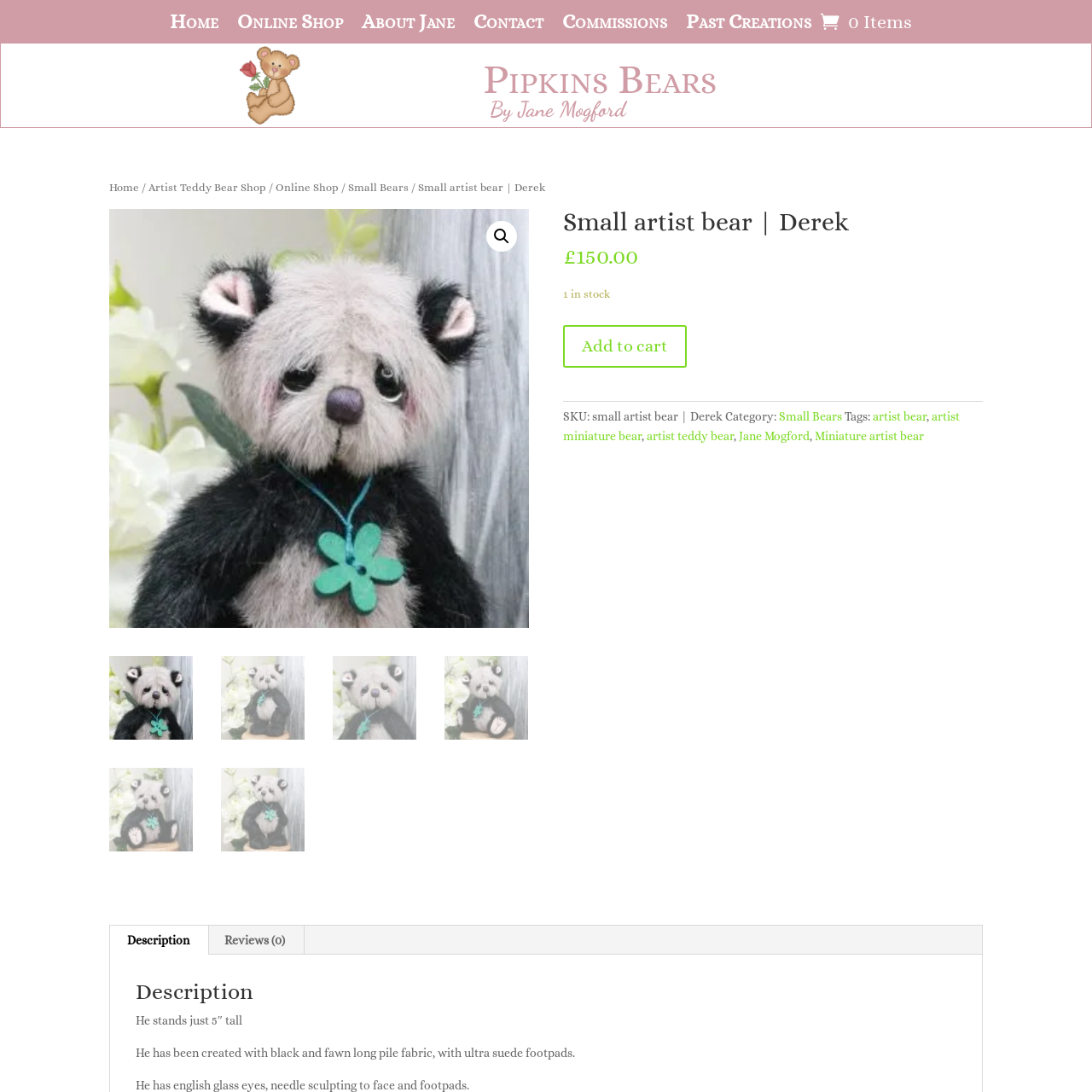Concentrate on the image section marked by the red rectangle and answer the following question comprehensively, using details from the image: How many items of Derek are in stock?

According to the caption, there is only one item of Derek, the artist teddy bear, available for purchase, making it an exclusive addition for collectors and teddy bear enthusiasts alike.